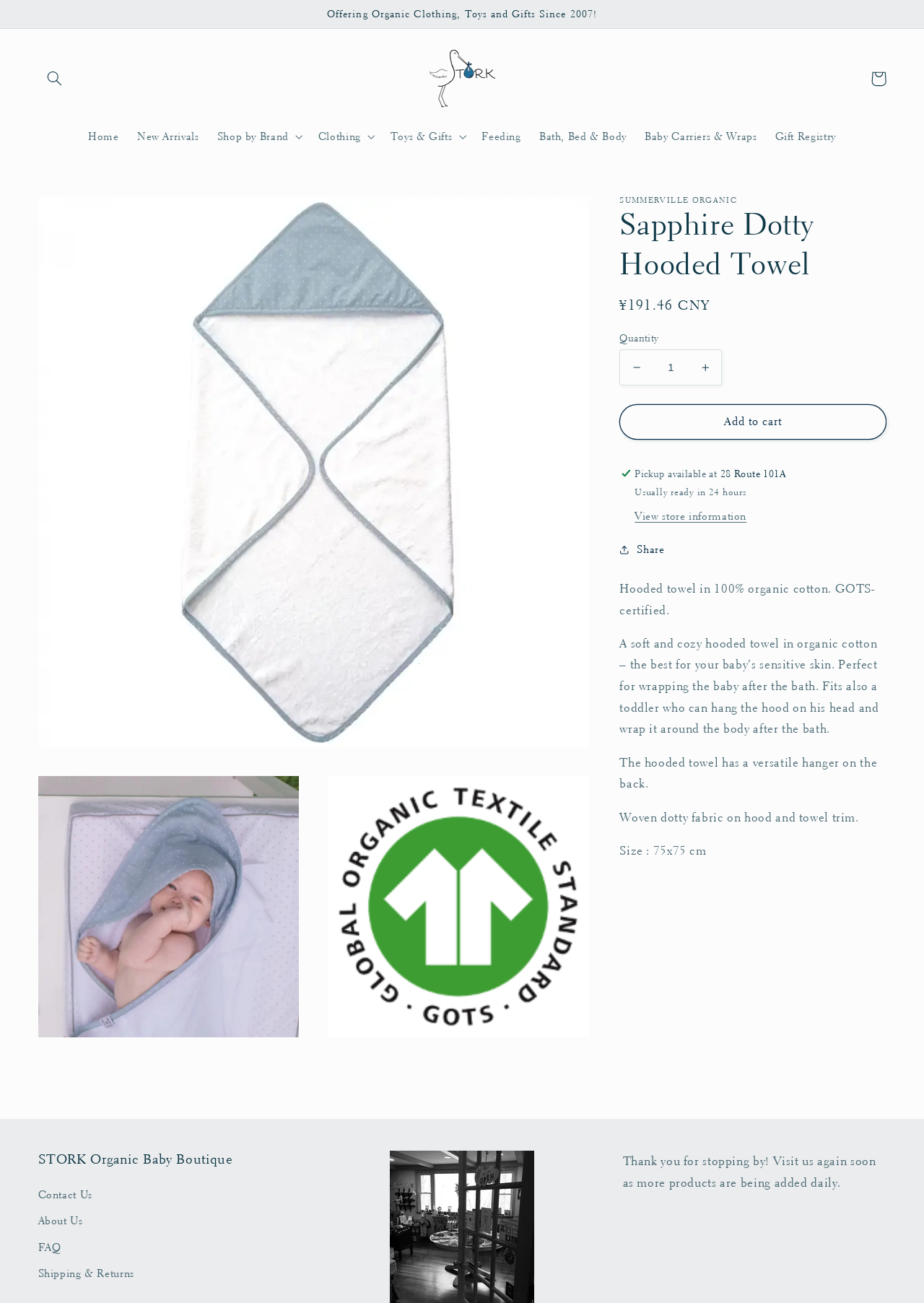Can you provide the bounding box coordinates for the element that should be clicked to implement the instruction: "Decrease quantity"?

[0.671, 0.268, 0.706, 0.296]